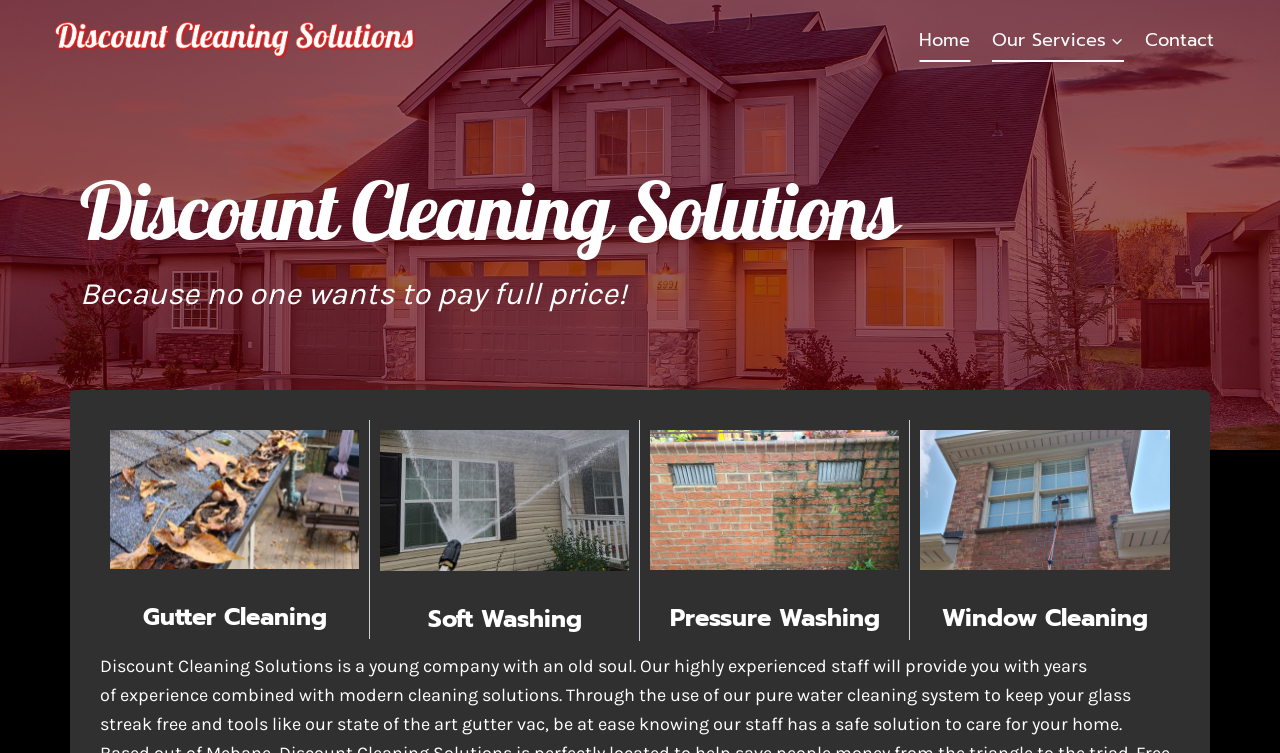Find and indicate the bounding box coordinates of the region you should select to follow the given instruction: "Click on Home".

[0.71, 0.024, 0.766, 0.082]